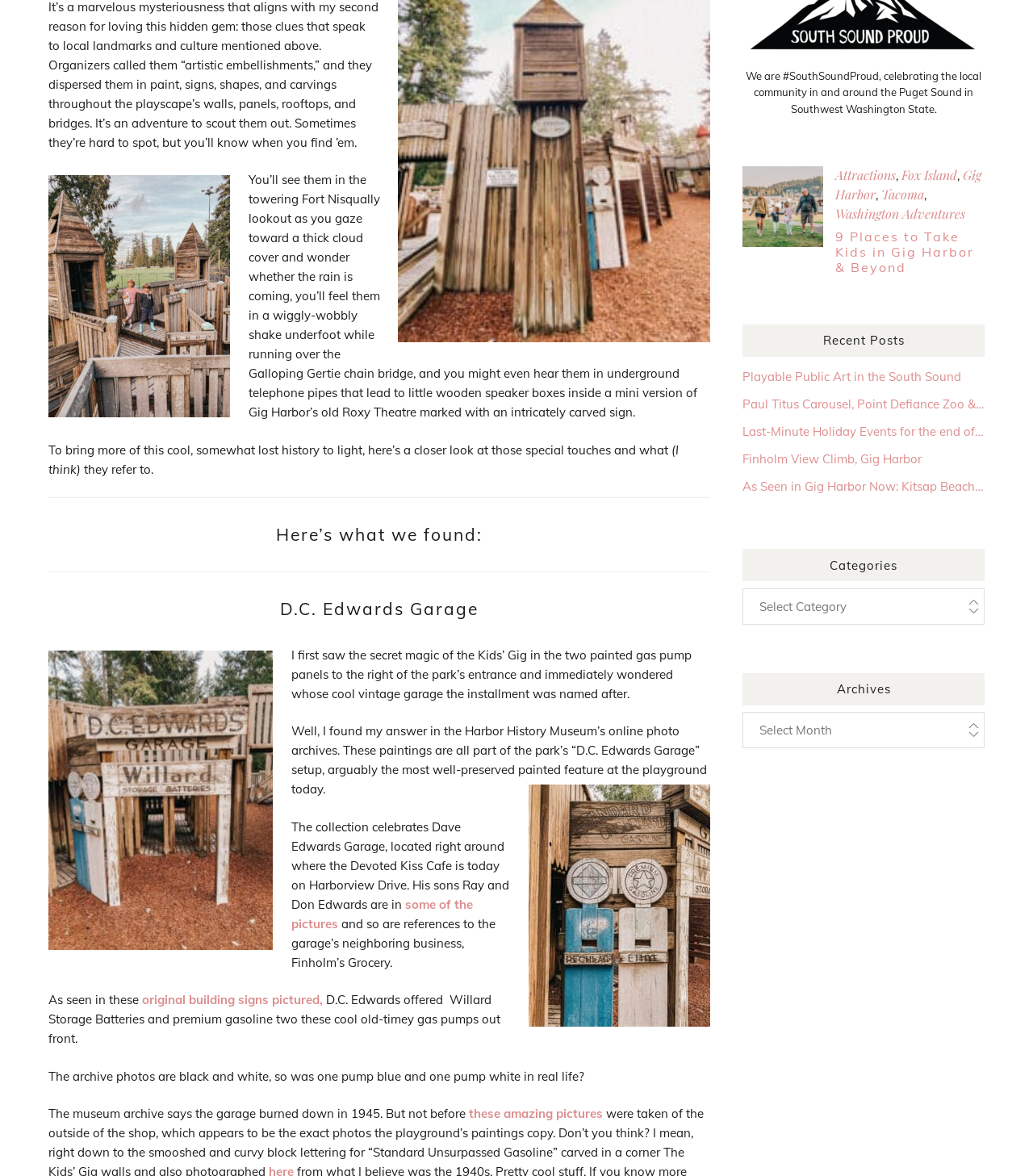What is the name of the cafe mentioned in the article?
Answer the question with detailed information derived from the image.

The article mentions a cafe called Devoted Kiss Cafe, which is located on Harborview Drive, near the site where Dave Edwards Garage used to be. The cafe is mentioned as a reference point to help readers understand the location of the garage.